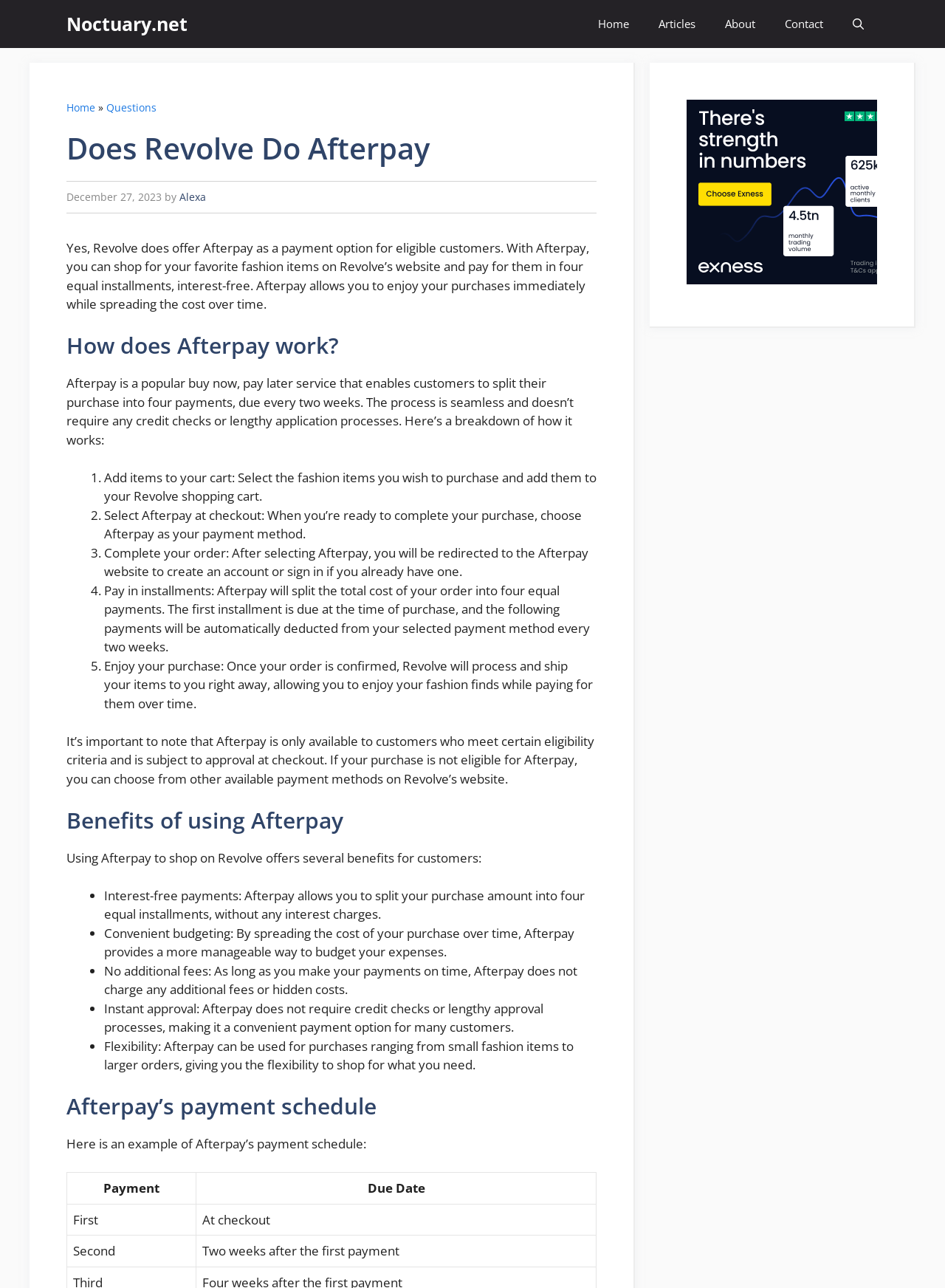Use the details in the image to answer the question thoroughly: 
How many installments does Afterpay split the purchase amount into?

According to the webpage, Afterpay splits the purchase amount into four equal installments, with the first installment due at the time of purchase and the remaining three installments due every two weeks.